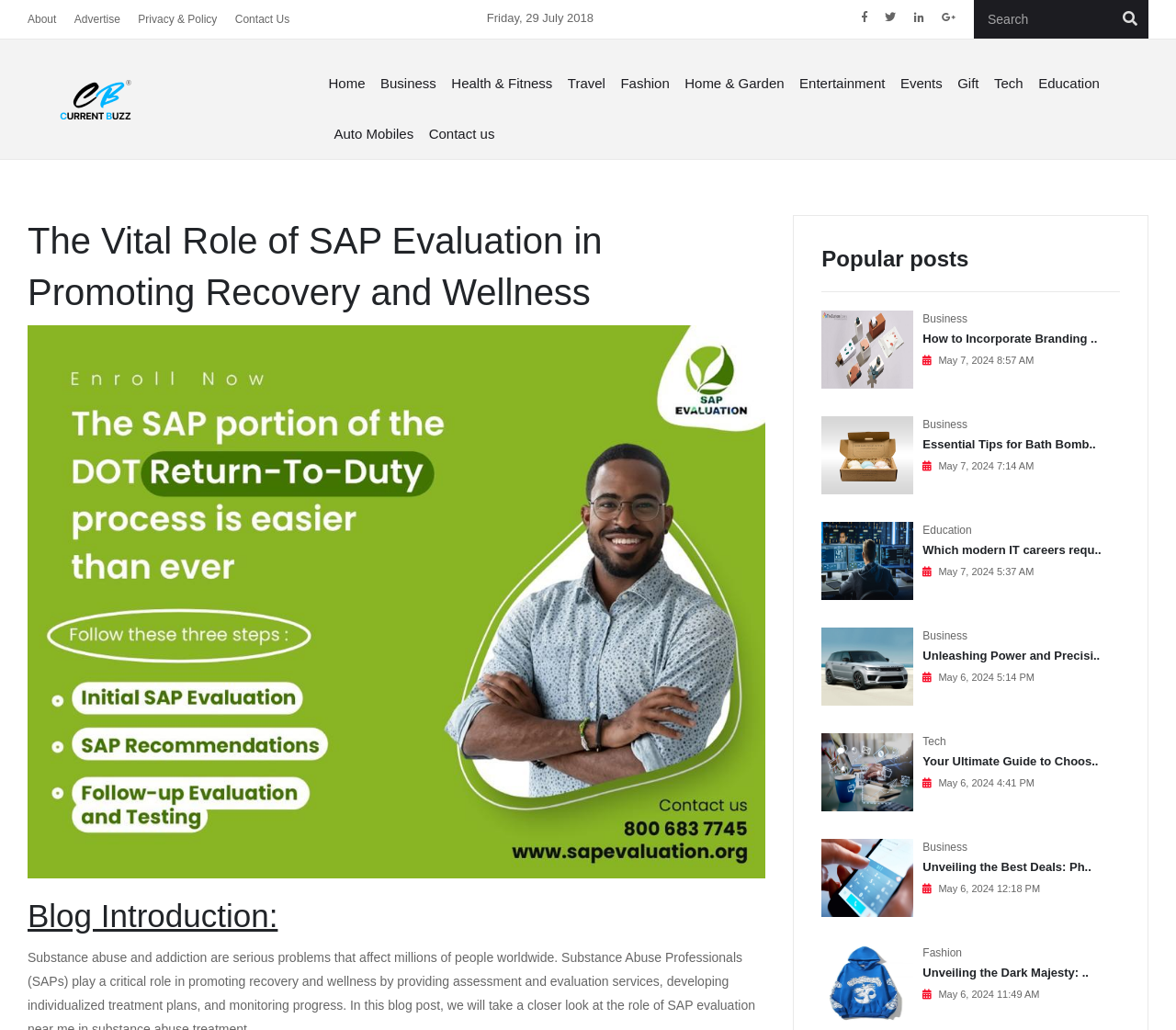Locate the bounding box coordinates of the clickable element to fulfill the following instruction: "Visit the Home page". Provide the coordinates as four float numbers between 0 and 1 in the format [left, top, right, bottom].

[0.279, 0.056, 0.315, 0.105]